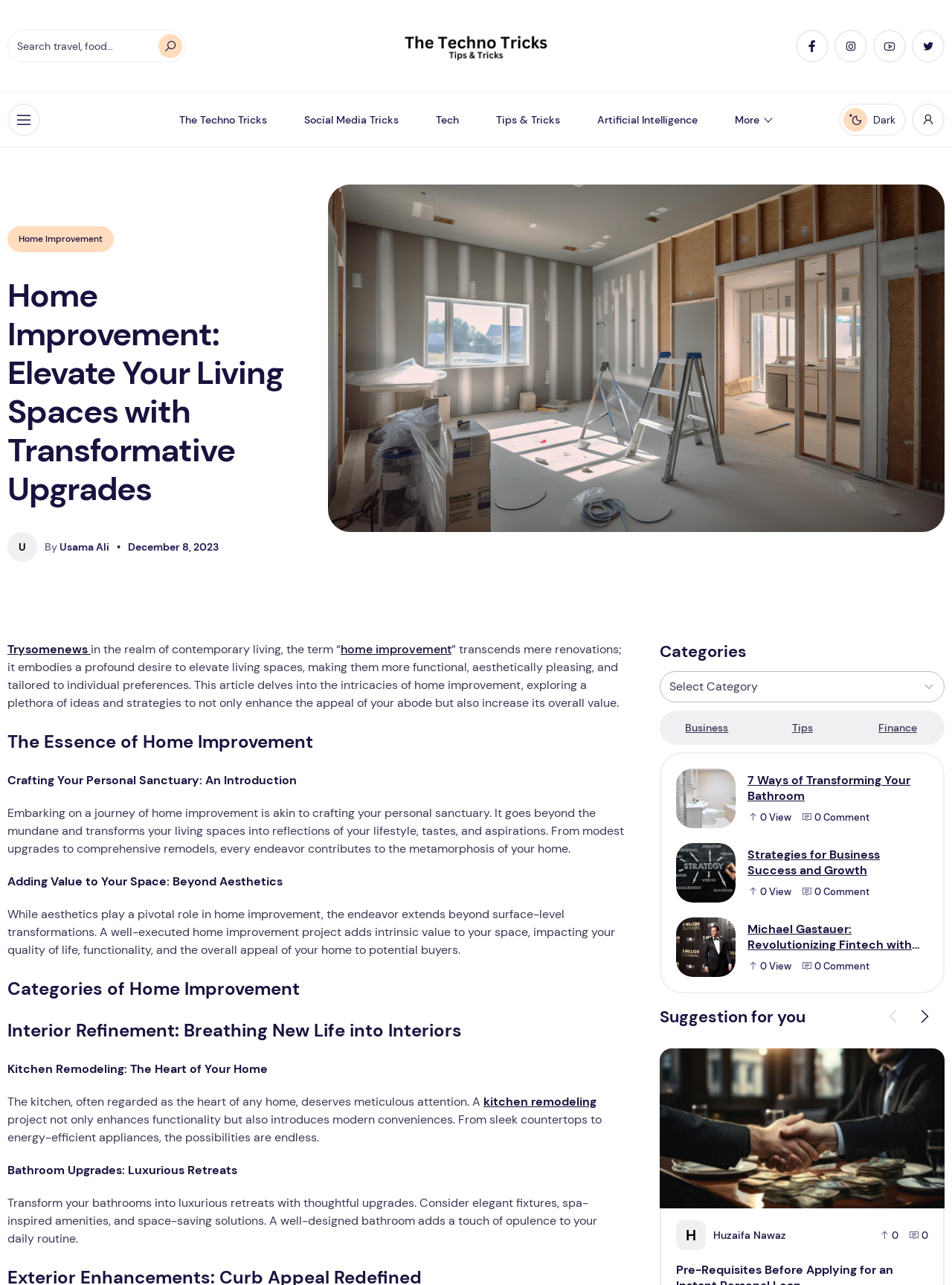Respond with a single word or phrase to the following question:
What is the author of the article 'Home Improvement: Elevate Your Living Spaces with Transformative Upgrades'?

Usama Ali